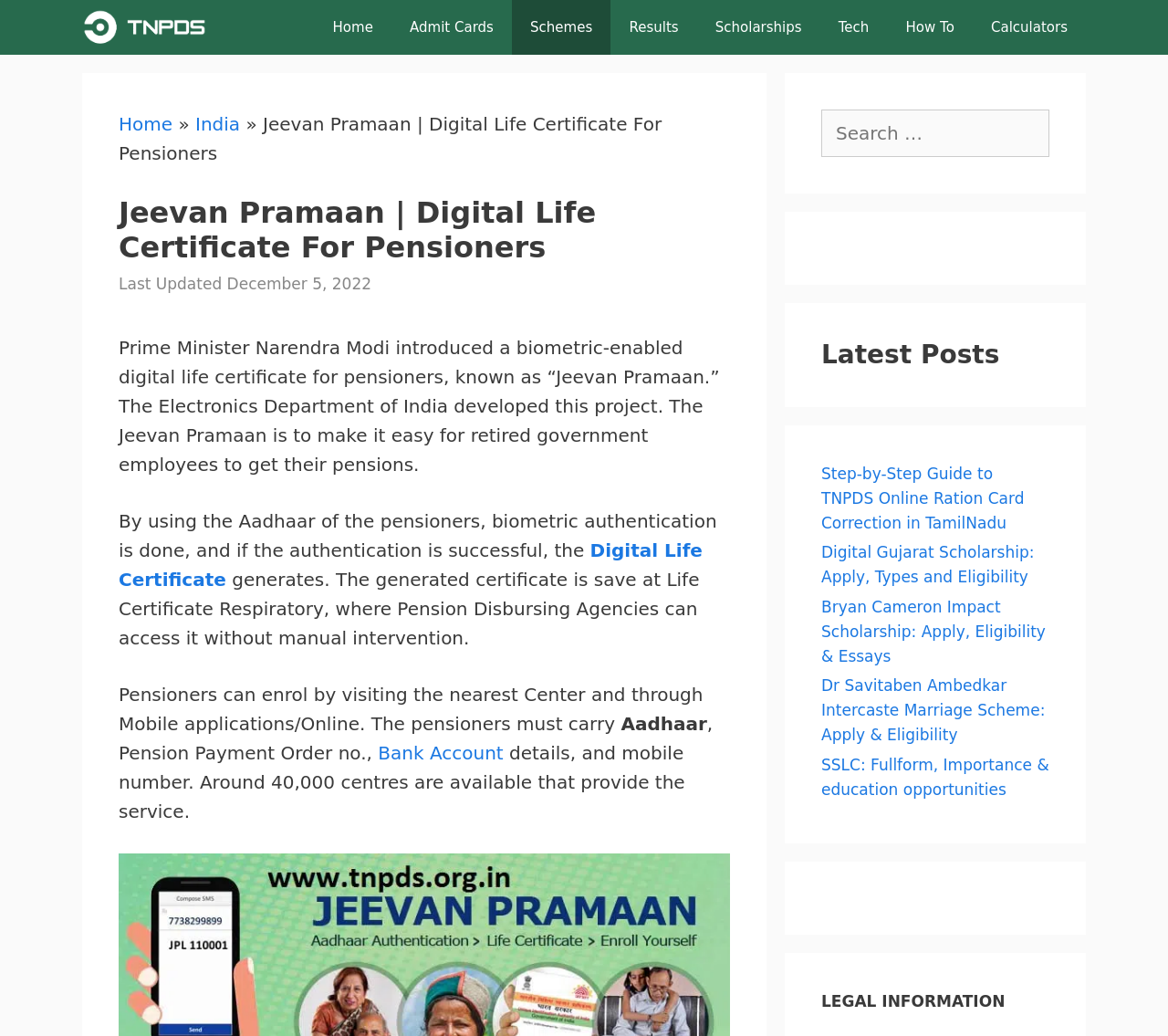Show me the bounding box coordinates of the clickable region to achieve the task as per the instruction: "Learn about the 'Bryan Cameron Impact Scholarship'".

[0.703, 0.577, 0.895, 0.642]